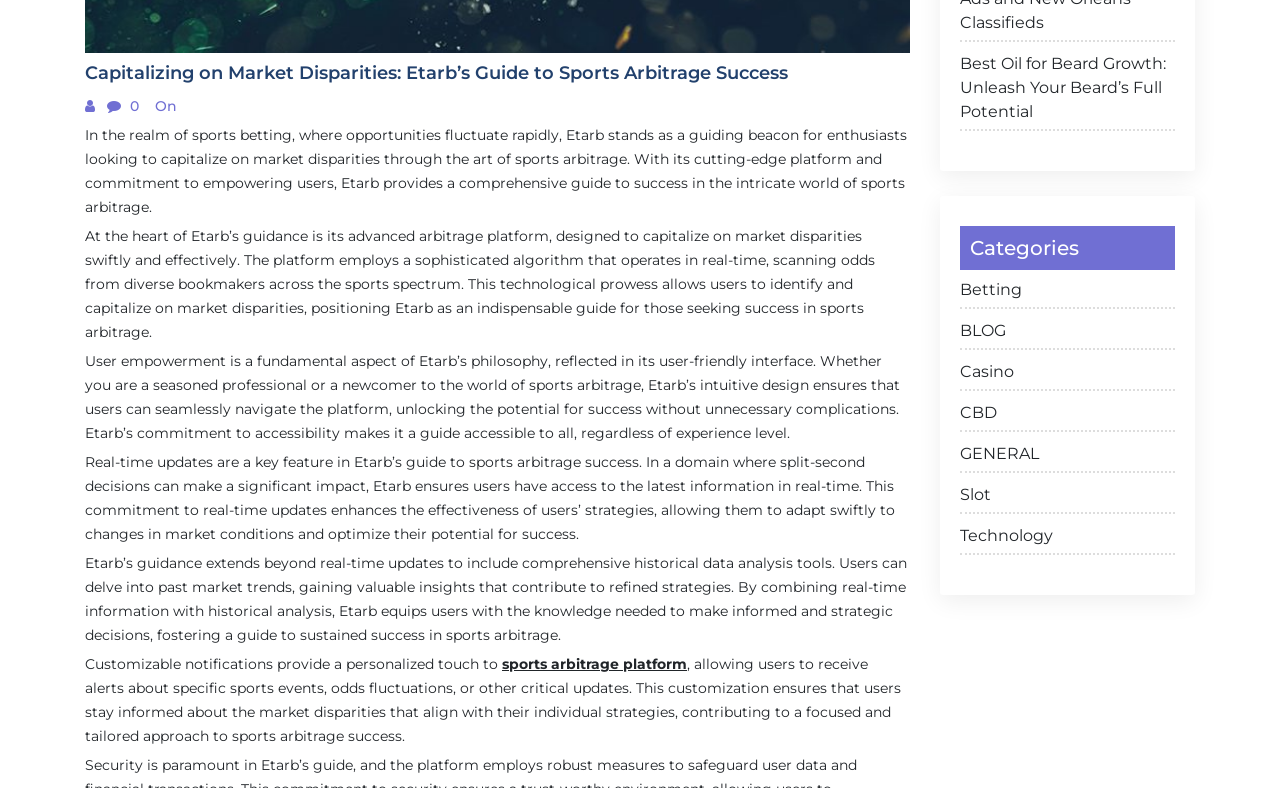Bounding box coordinates are specified in the format (top-left x, top-left y, bottom-right x, bottom-right y). All values are floating point numbers bounded between 0 and 1. Please provide the bounding box coordinate of the region this sentence describes: sports arbitrage platform

[0.392, 0.832, 0.537, 0.855]